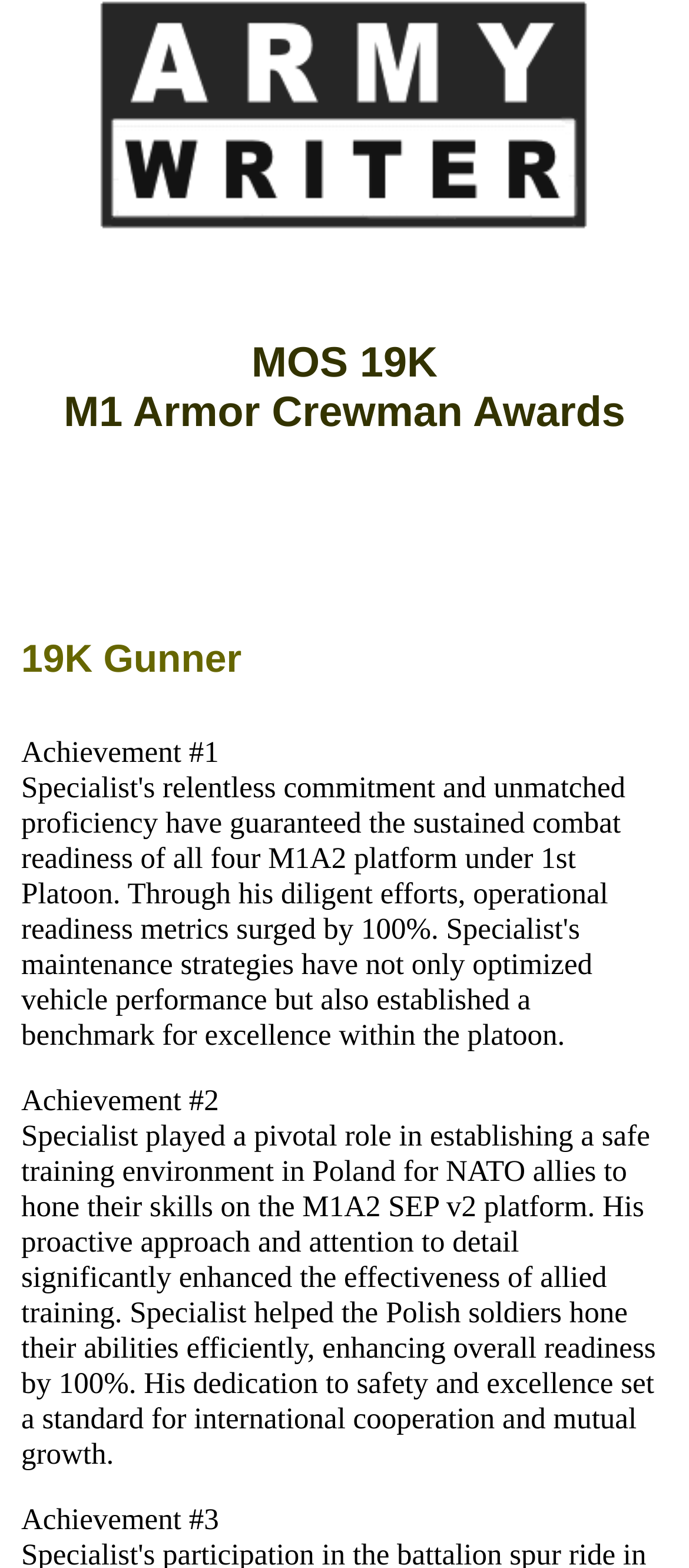What is the name of the website?
Based on the image, answer the question in a detailed manner.

I saw the link at the top of the webpage with the text 'Army Writer', which I assume is the name of the website.